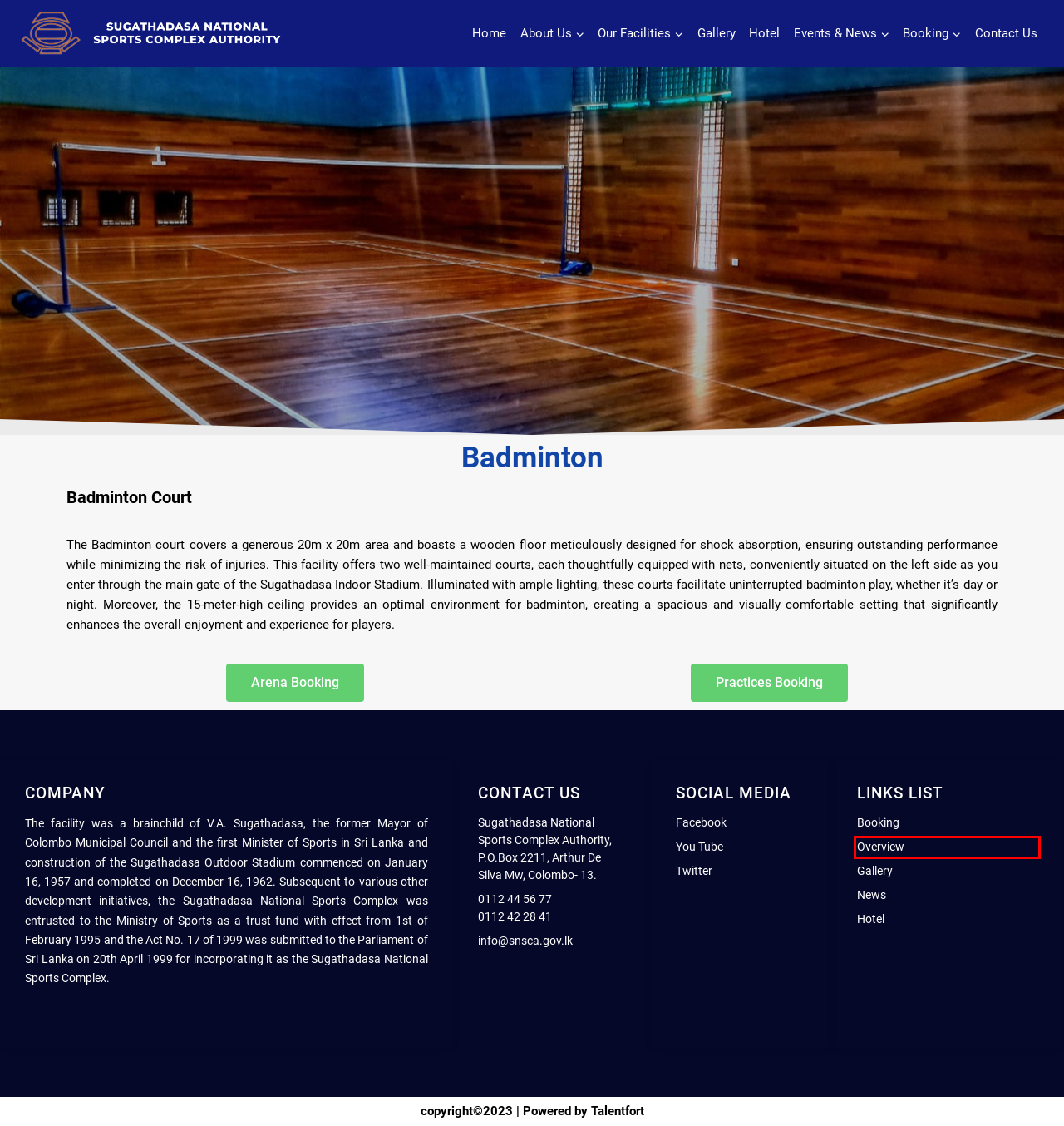A screenshot of a webpage is given, marked with a red bounding box around a UI element. Please select the most appropriate webpage description that fits the new page after clicking the highlighted element. Here are the candidates:
A. Hotel - SNSCA
B. Home - SNSCA
C. Sugathadasa Badmition -
D. Sport Events and Practices - SNSCA
E. Contact Us - SNSCA
F. Gallery - SNSCA
G. News - SNSCA
H. Overview - SNSCA

H